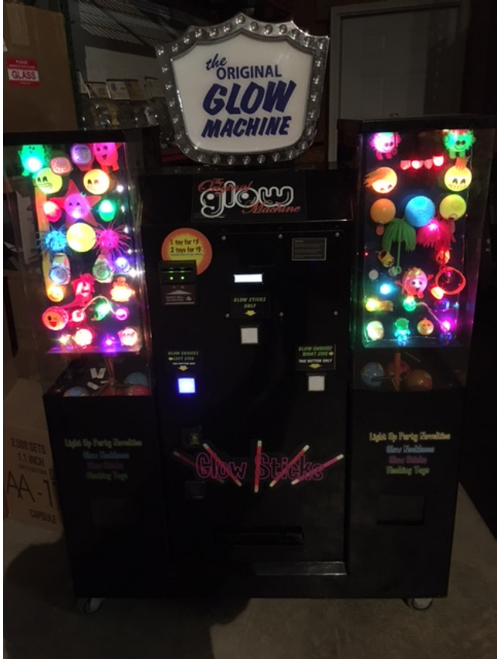Answer the following inquiry with a single word or phrase:
What is the purpose of the machine?

Entertainment and excitement